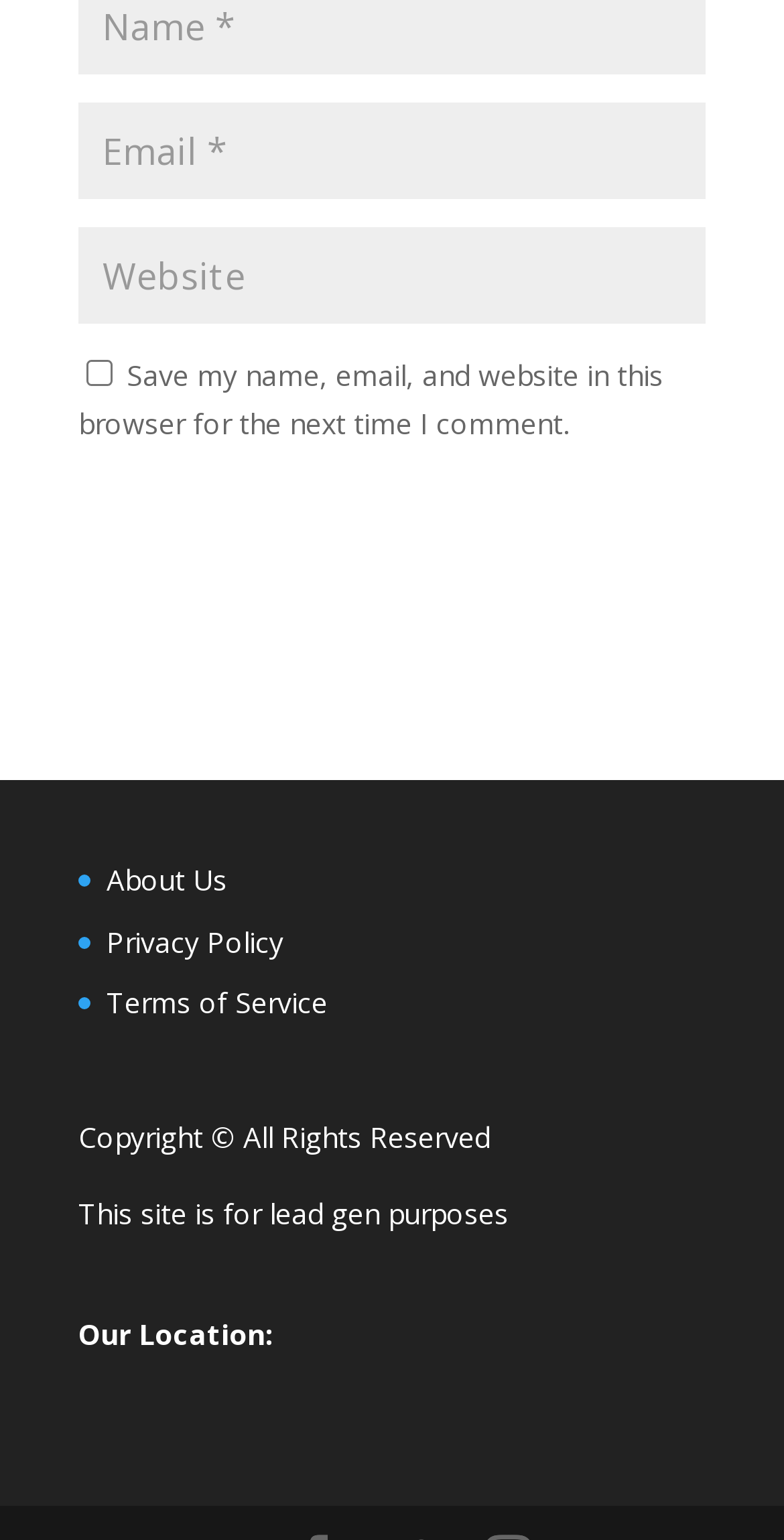Provide a one-word or brief phrase answer to the question:
What is the label of the first textbox?

Name